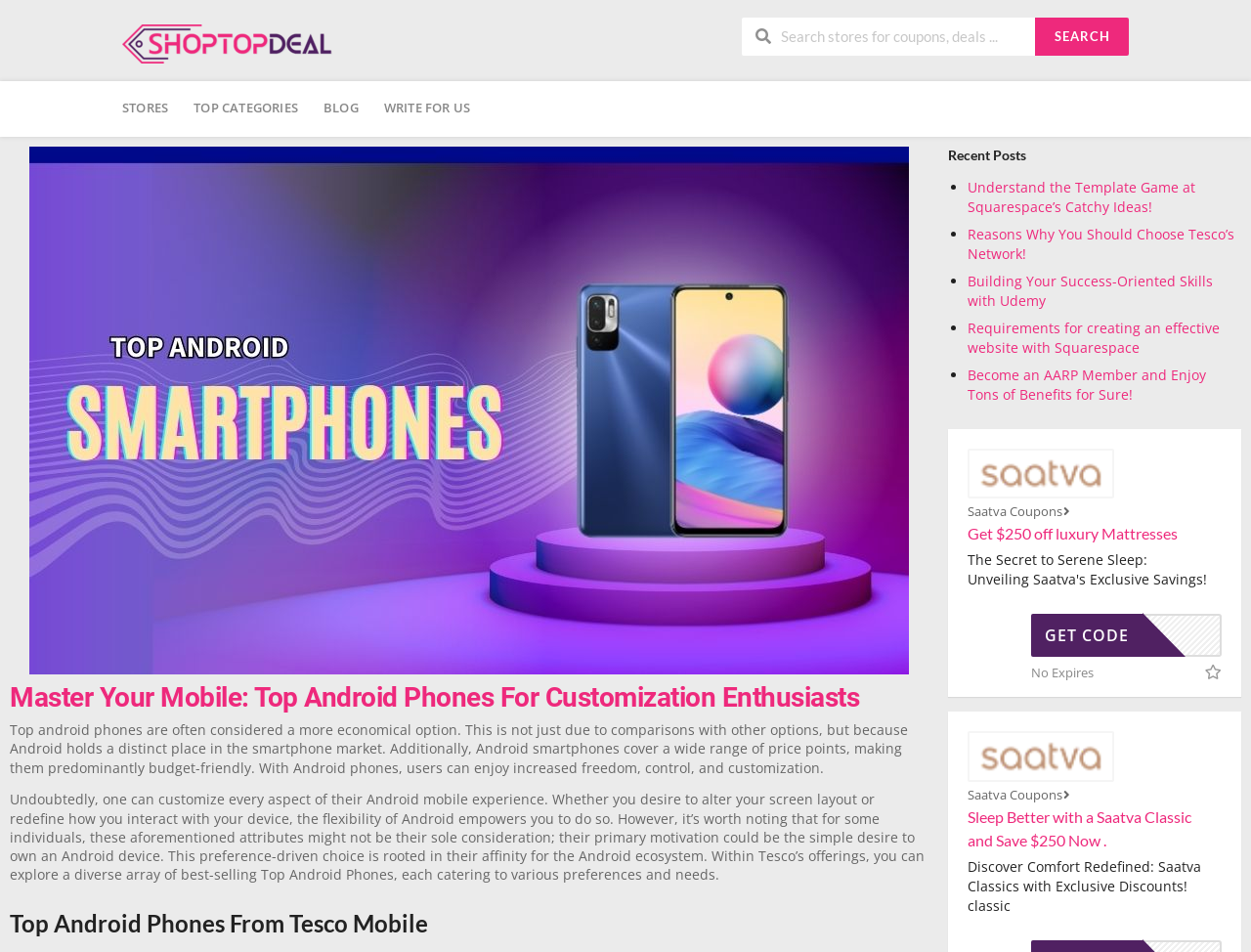Determine the bounding box for the described HTML element: "Saatva Coupons". Ensure the coordinates are four float numbers between 0 and 1 in the format [left, top, right, bottom].

[0.773, 0.529, 0.862, 0.546]